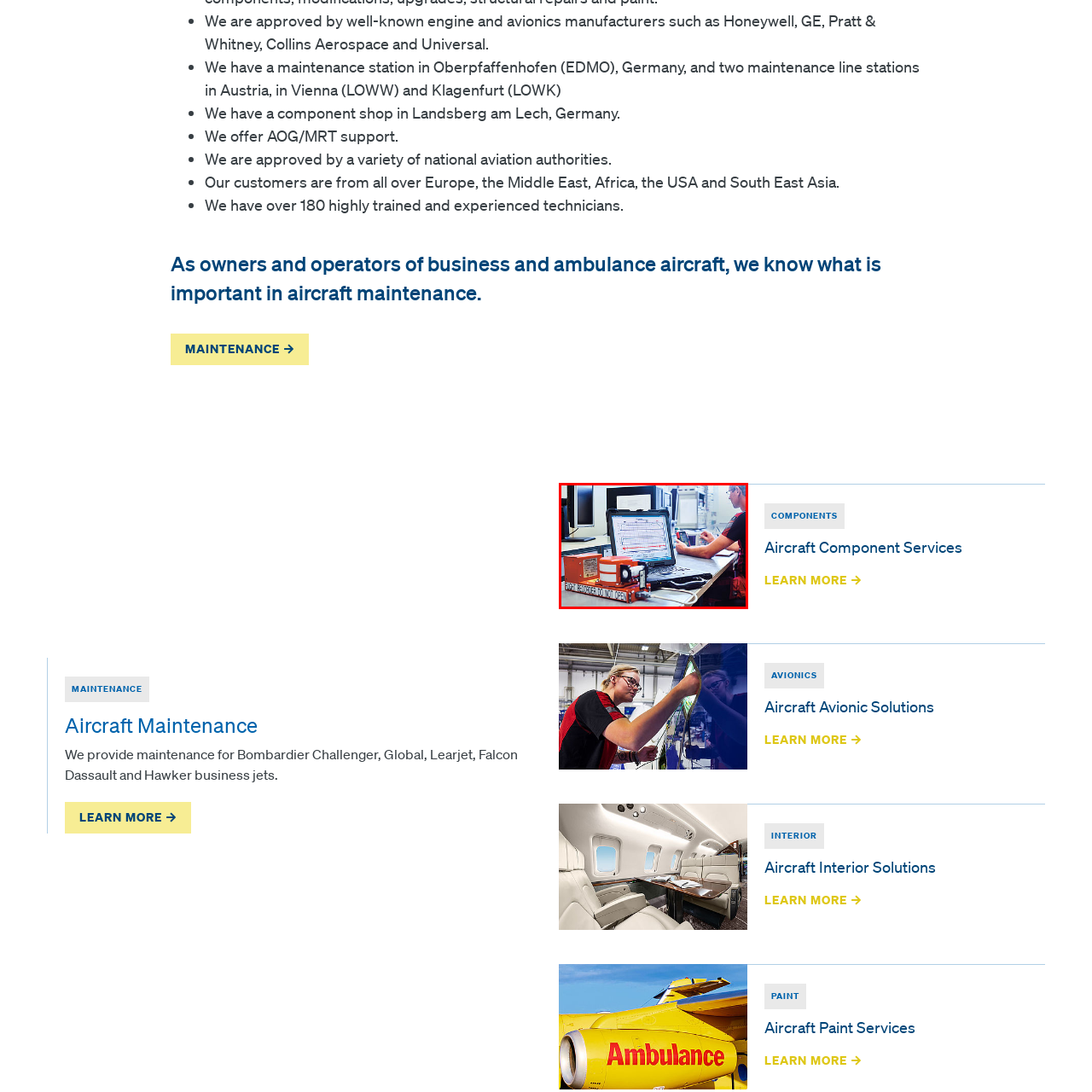Examine the contents within the red bounding box and respond with a single word or phrase: What type of jets are being serviced in this setting?

Business jets